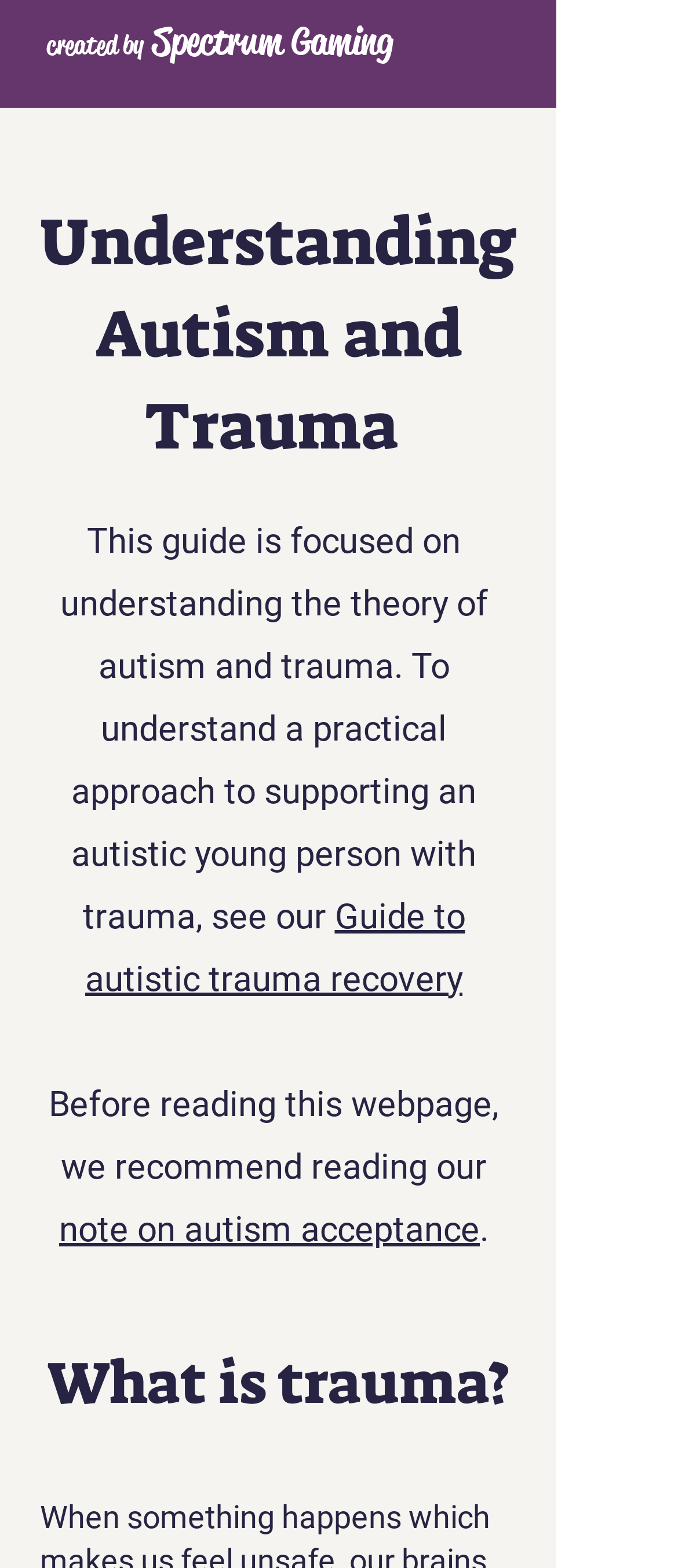Respond to the question with just a single word or phrase: 
What is the focus of this guide?

Autism and trauma